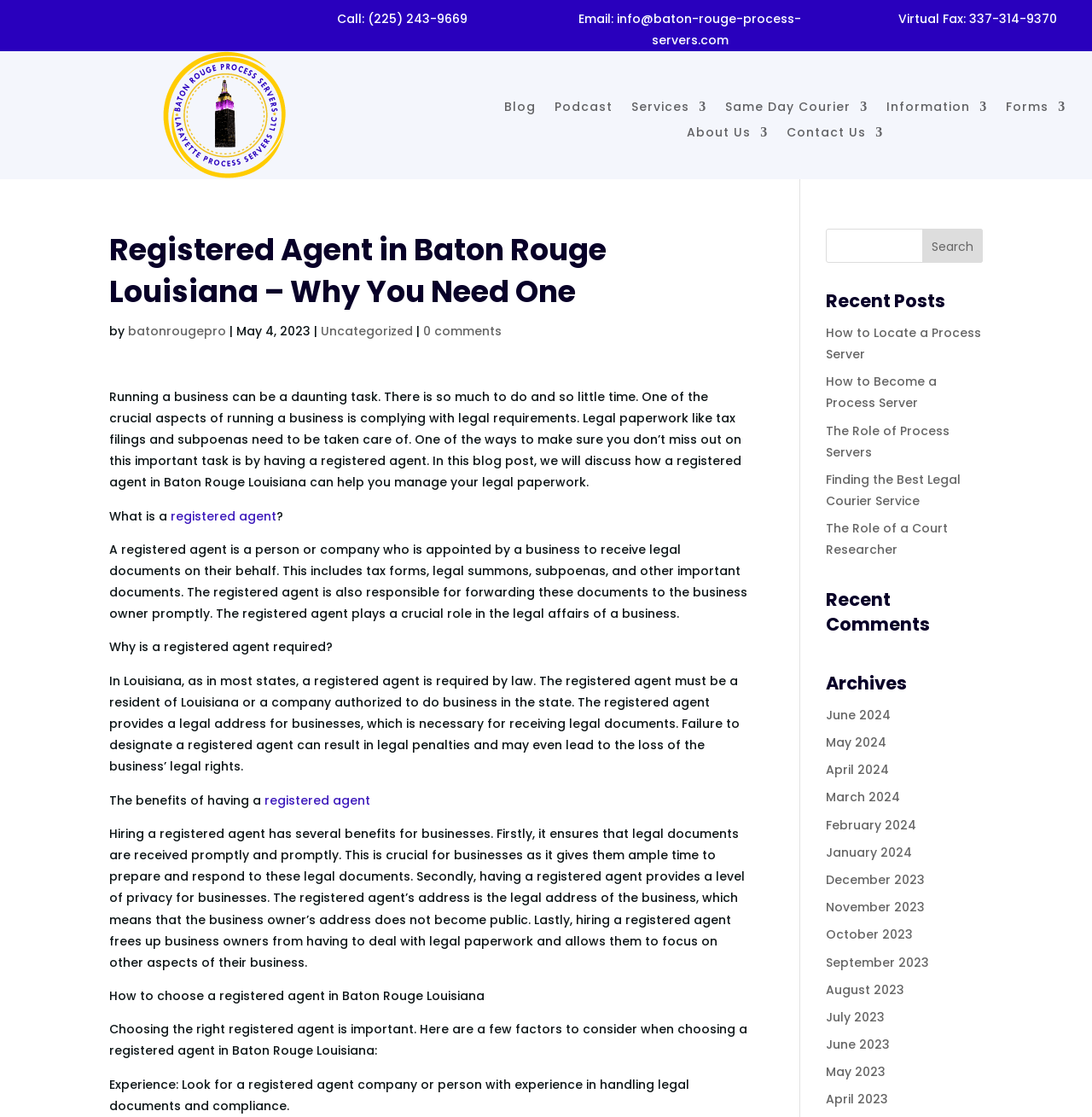Find the bounding box coordinates of the area that needs to be clicked in order to achieve the following instruction: "Call the phone number". The coordinates should be specified as four float numbers between 0 and 1, i.e., [left, top, right, bottom].

[0.308, 0.009, 0.428, 0.024]